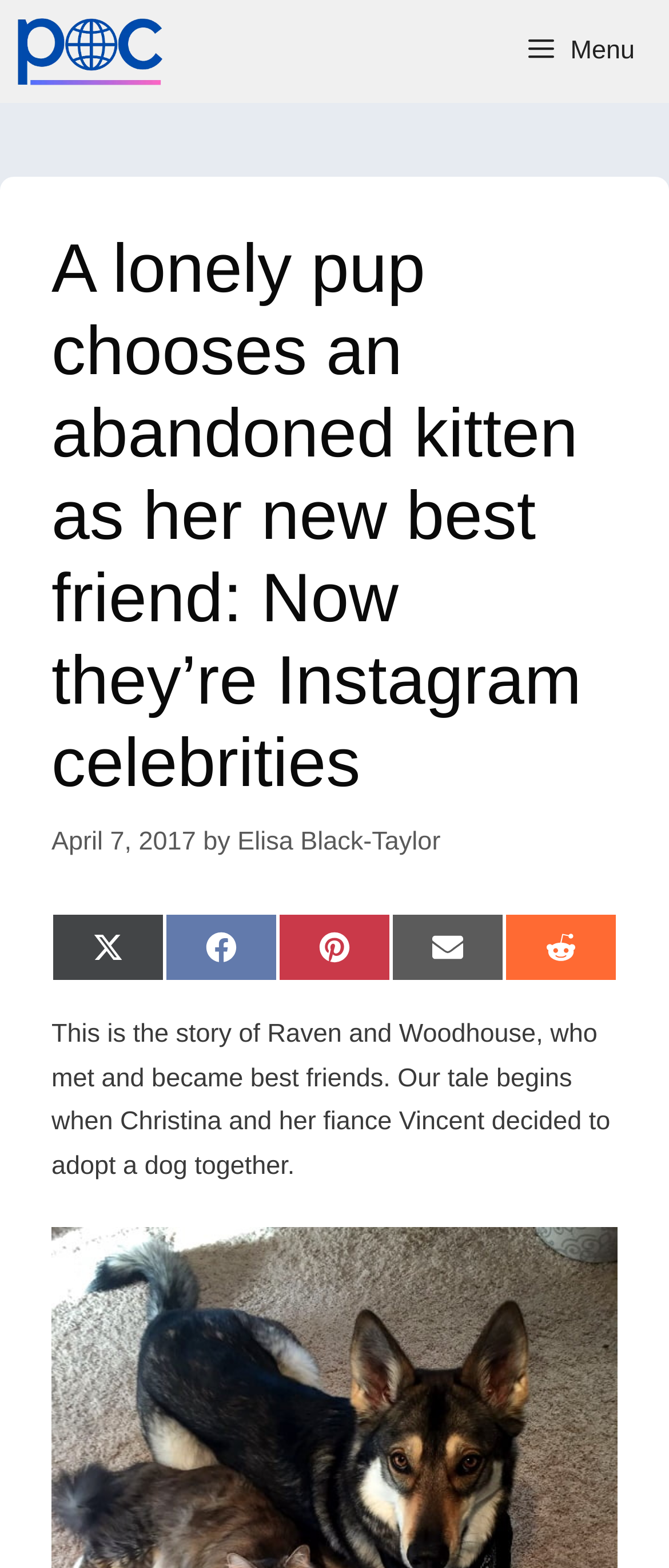Find and provide the bounding box coordinates for the UI element described here: "Share on Facebook". The coordinates should be given as four float numbers between 0 and 1: [left, top, right, bottom].

[0.246, 0.582, 0.415, 0.626]